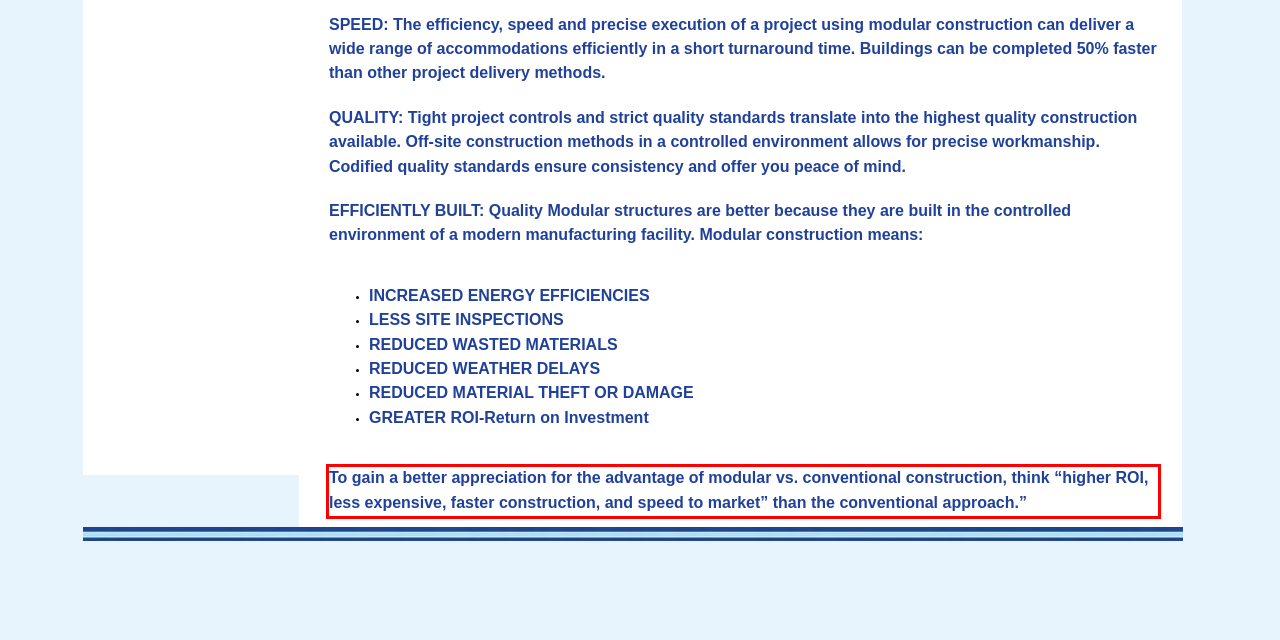You are provided with a screenshot of a webpage featuring a red rectangle bounding box. Extract the text content within this red bounding box using OCR.

To gain a better appreciation for the advantage of modular vs. conventional construction, think “higher ROI, less expensive, faster construction, and speed to market” than the conventional approach.”